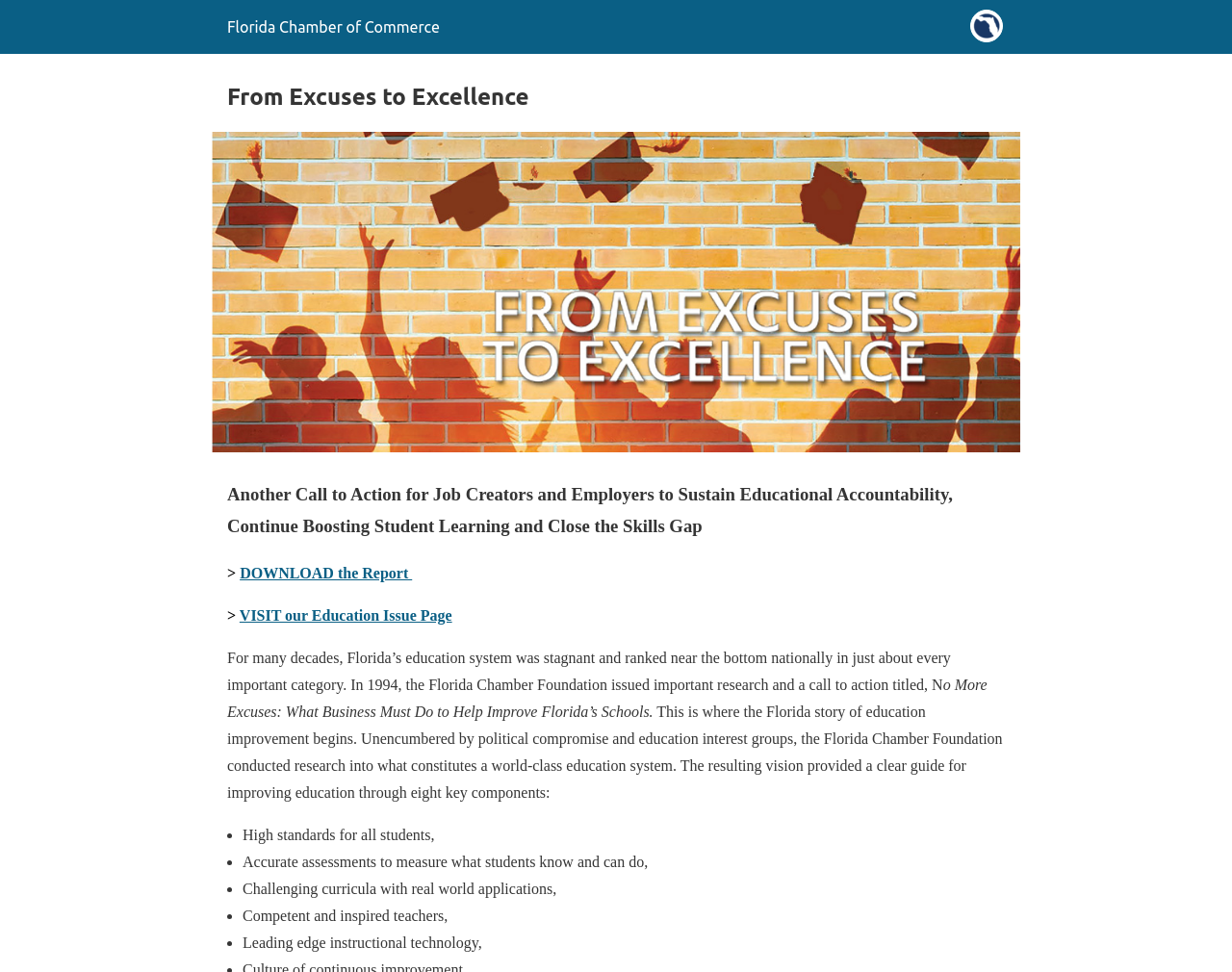Identify the headline of the webpage and generate its text content.

From Excuses to Excellence